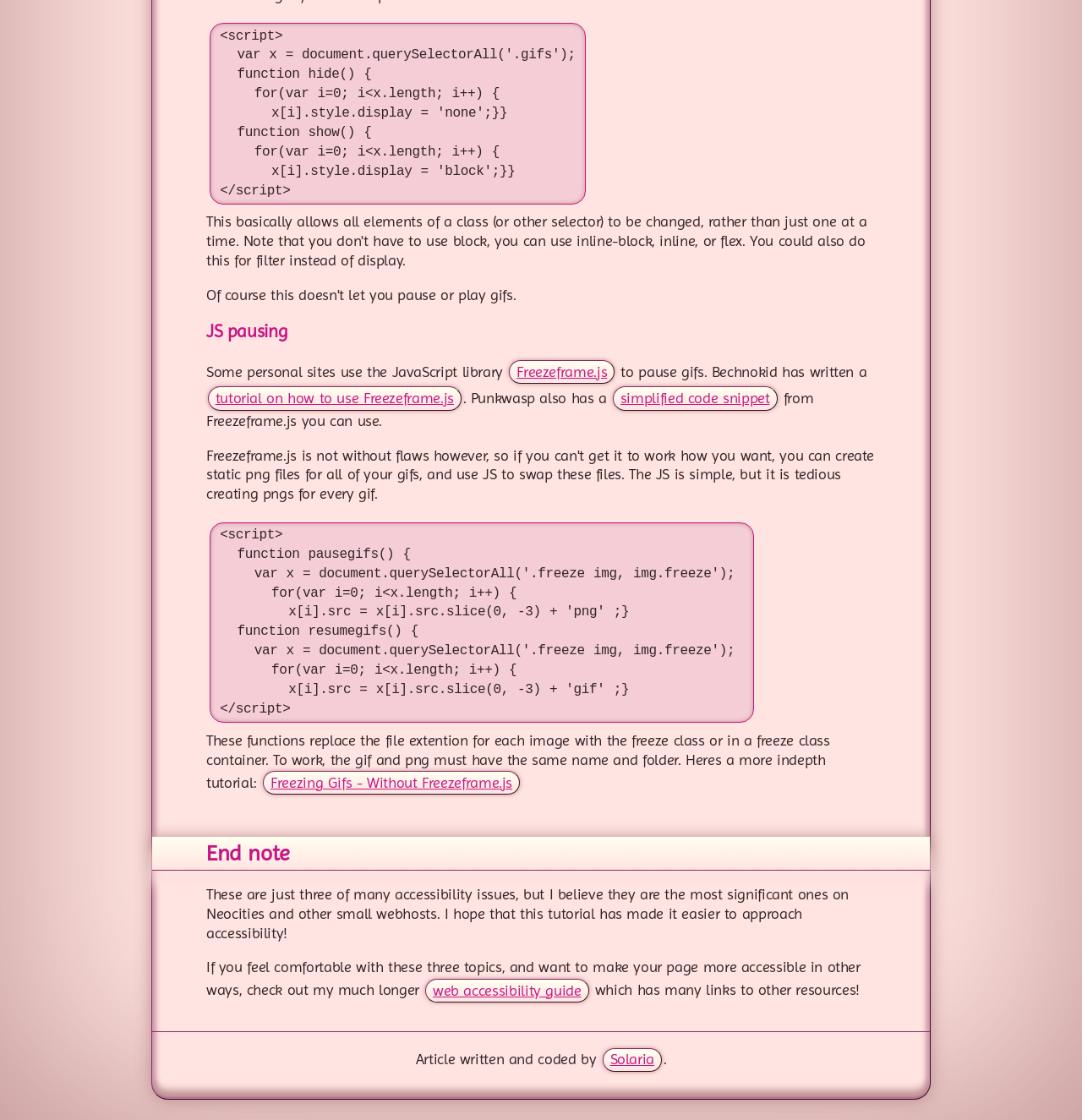Provide a one-word or short-phrase response to the question:
What is the JavaScript library used to pause gifs?

Freezeframe.js